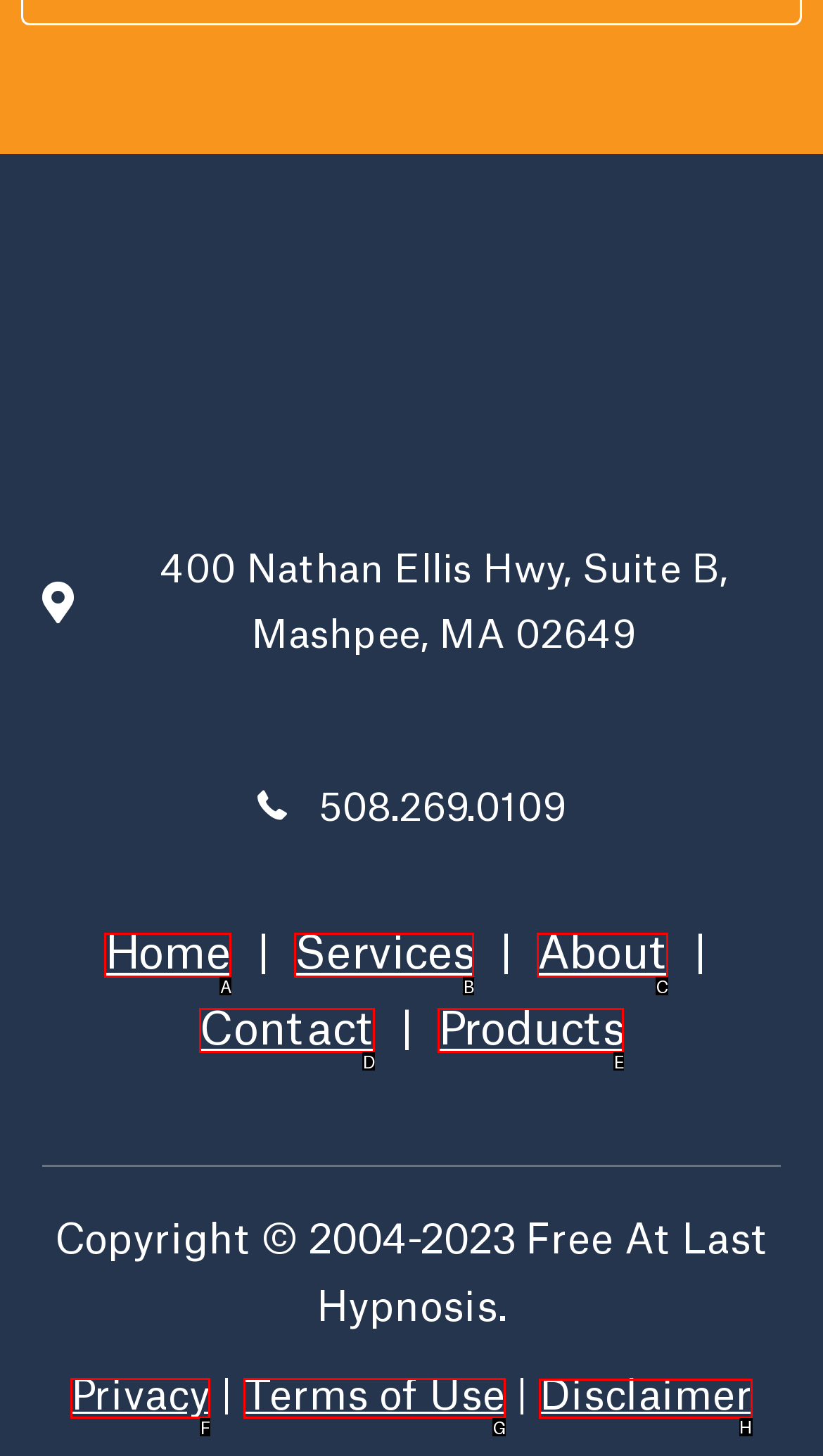To achieve the task: Read the Disclaimer, indicate the letter of the correct choice from the provided options.

H